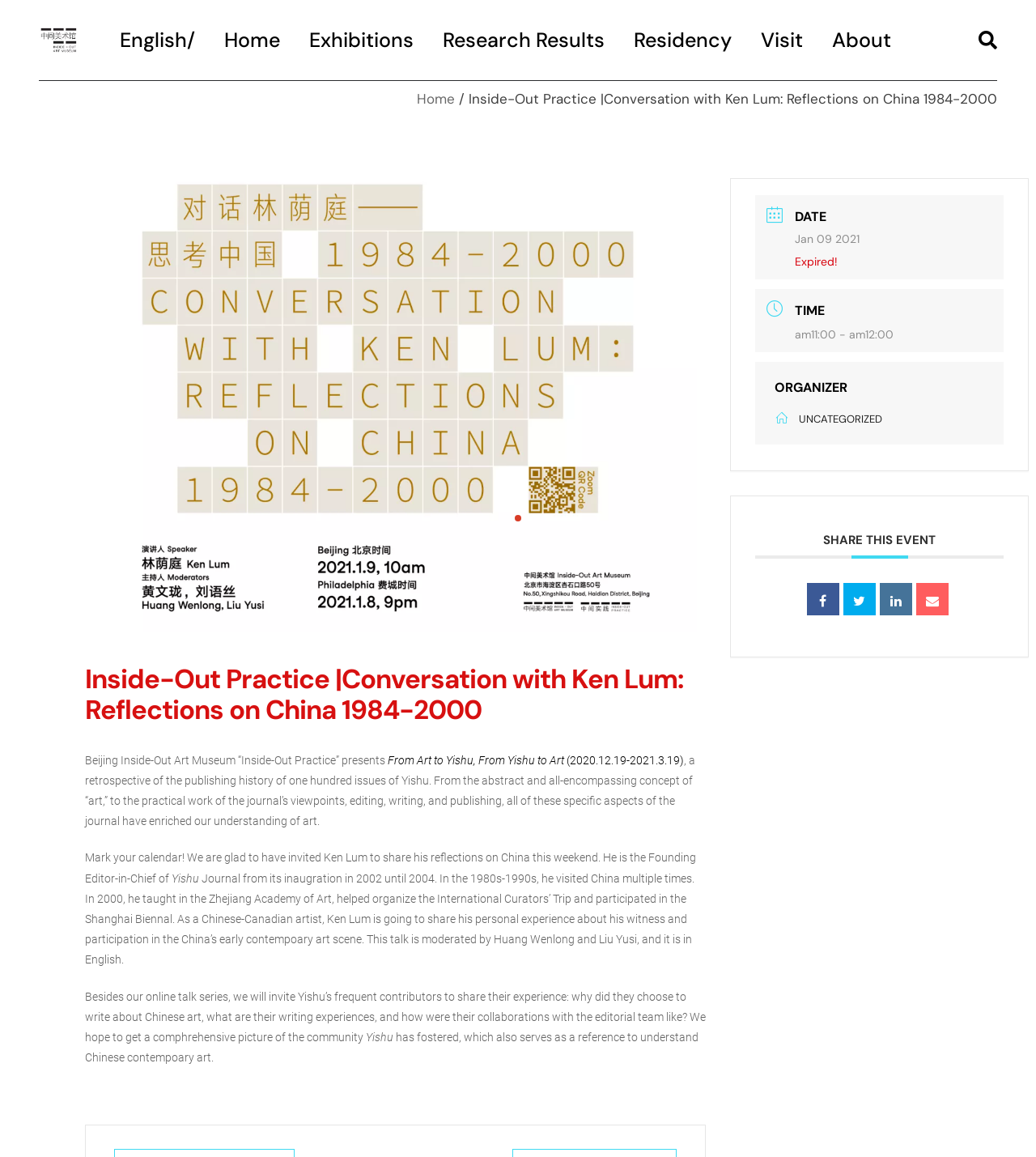Determine the bounding box coordinates for the area that needs to be clicked to fulfill this task: "Read the information about ICA". The coordinates must be given as four float numbers between 0 and 1, i.e., [left, top, right, bottom].

None